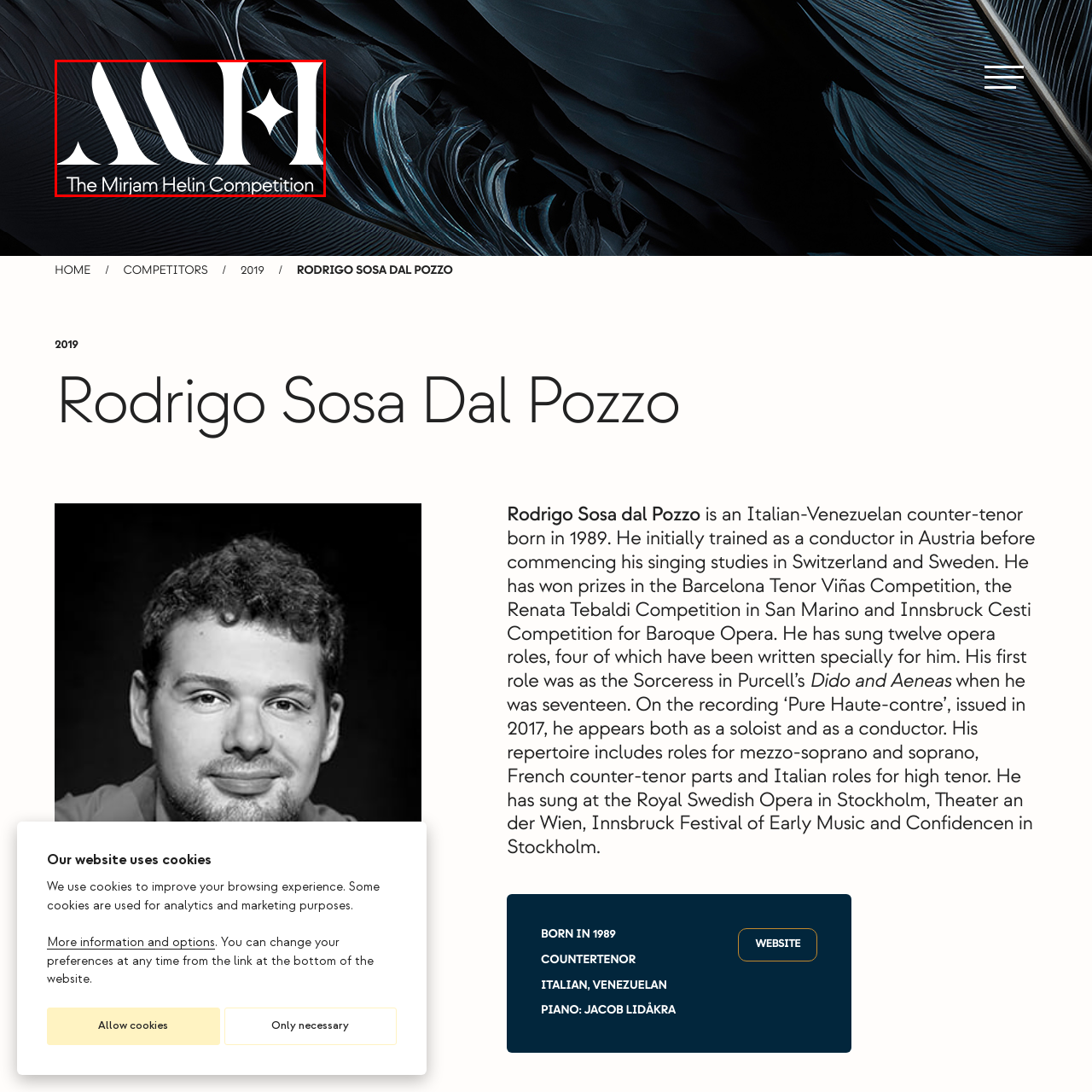What symbol is added to the logo?
Examine the image inside the red bounding box and give an in-depth answer to the question, using the visual evidence provided.

The design of the logo incorporates stylized letters, showcasing the name of the competition in a sophisticated manner, complemented by a star symbol that adds a touch of flair, highlighting the artistic focus and commitment to excellence in vocal performance.